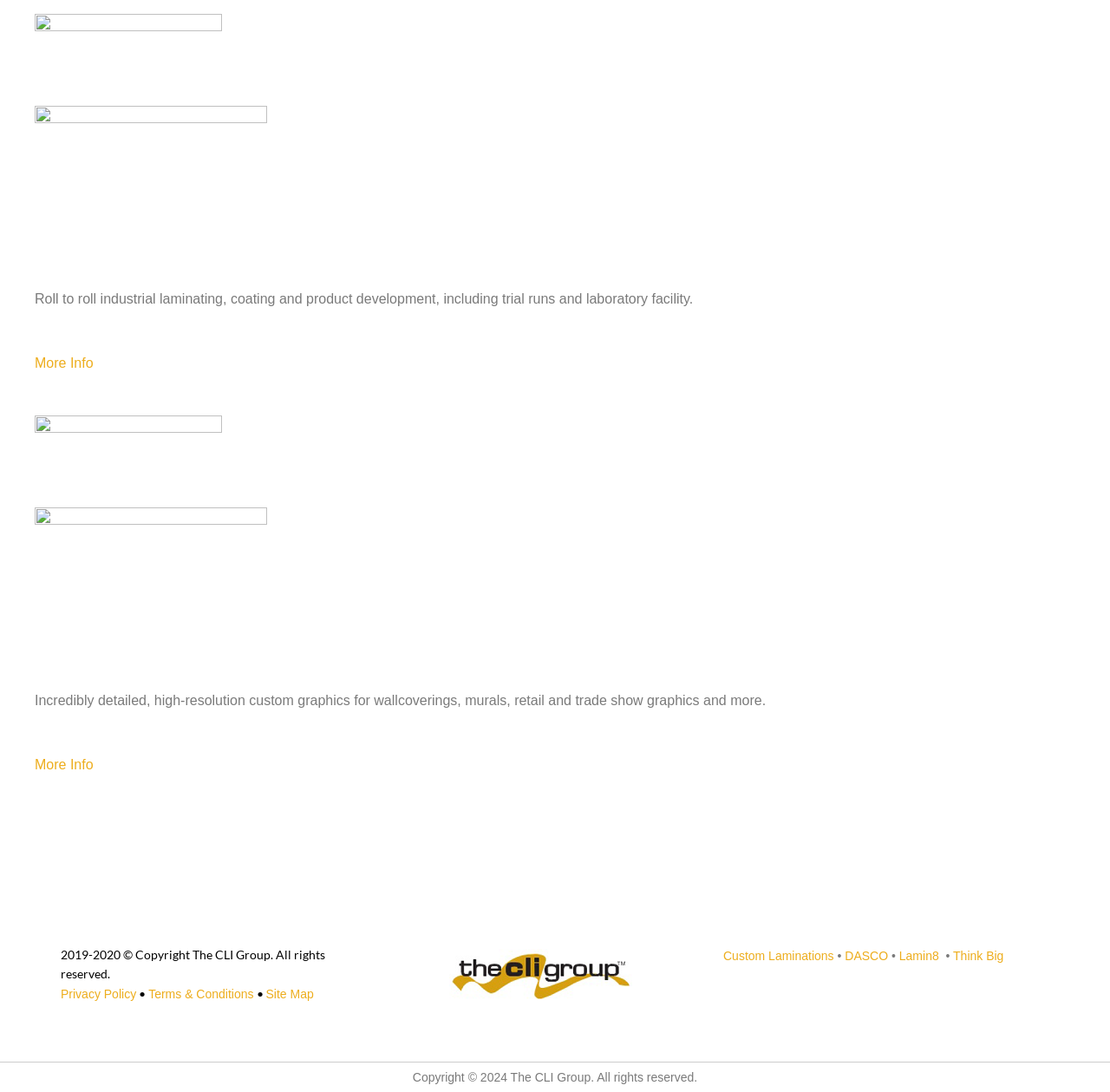Find the bounding box coordinates of the clickable region needed to perform the following instruction: "Visit the 'Privacy Policy' page". The coordinates should be provided as four float numbers between 0 and 1, i.e., [left, top, right, bottom].

[0.055, 0.904, 0.123, 0.917]